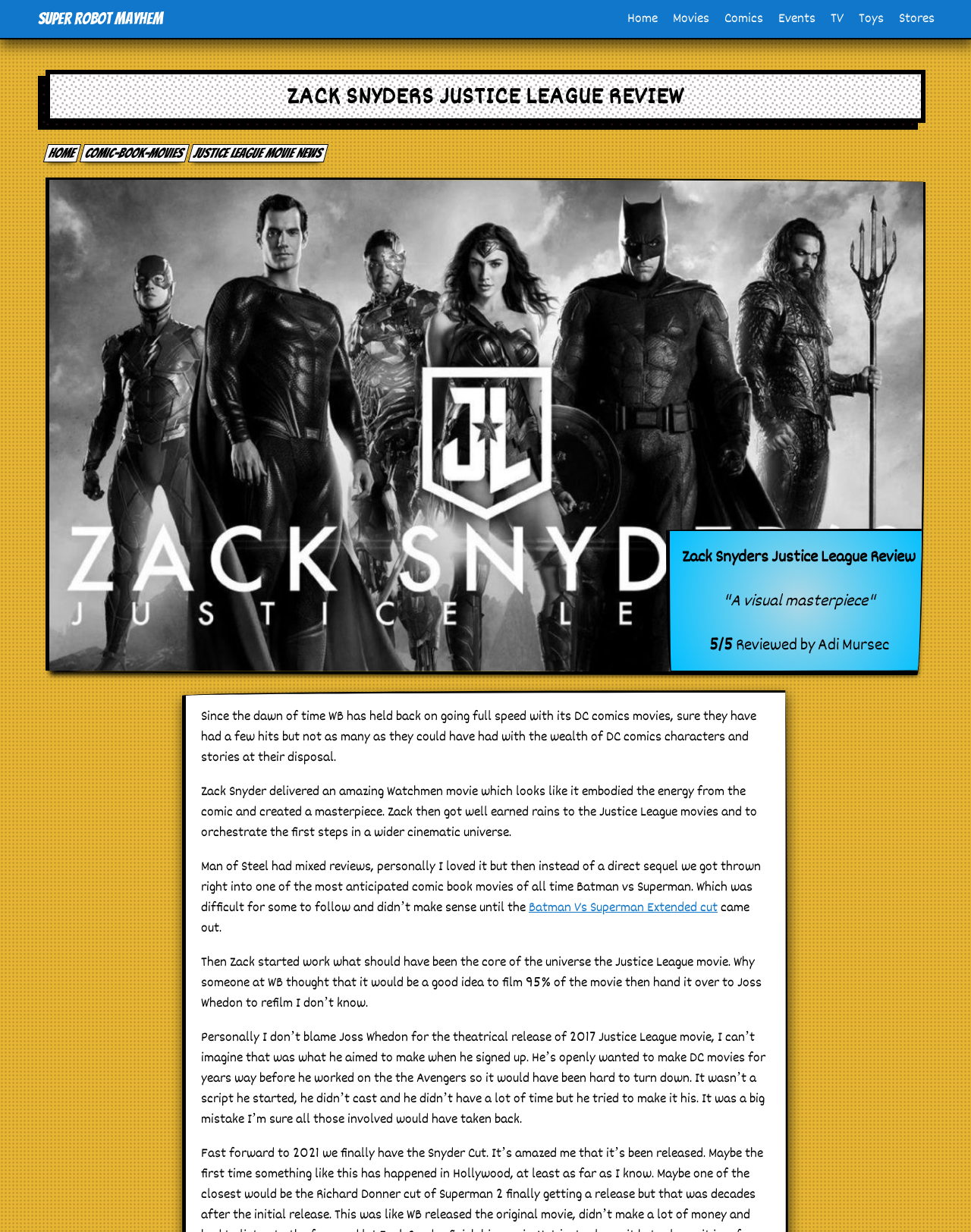Reply to the question below using a single word or brief phrase:
Who reviewed the Justice League movie?

Adi Mursec